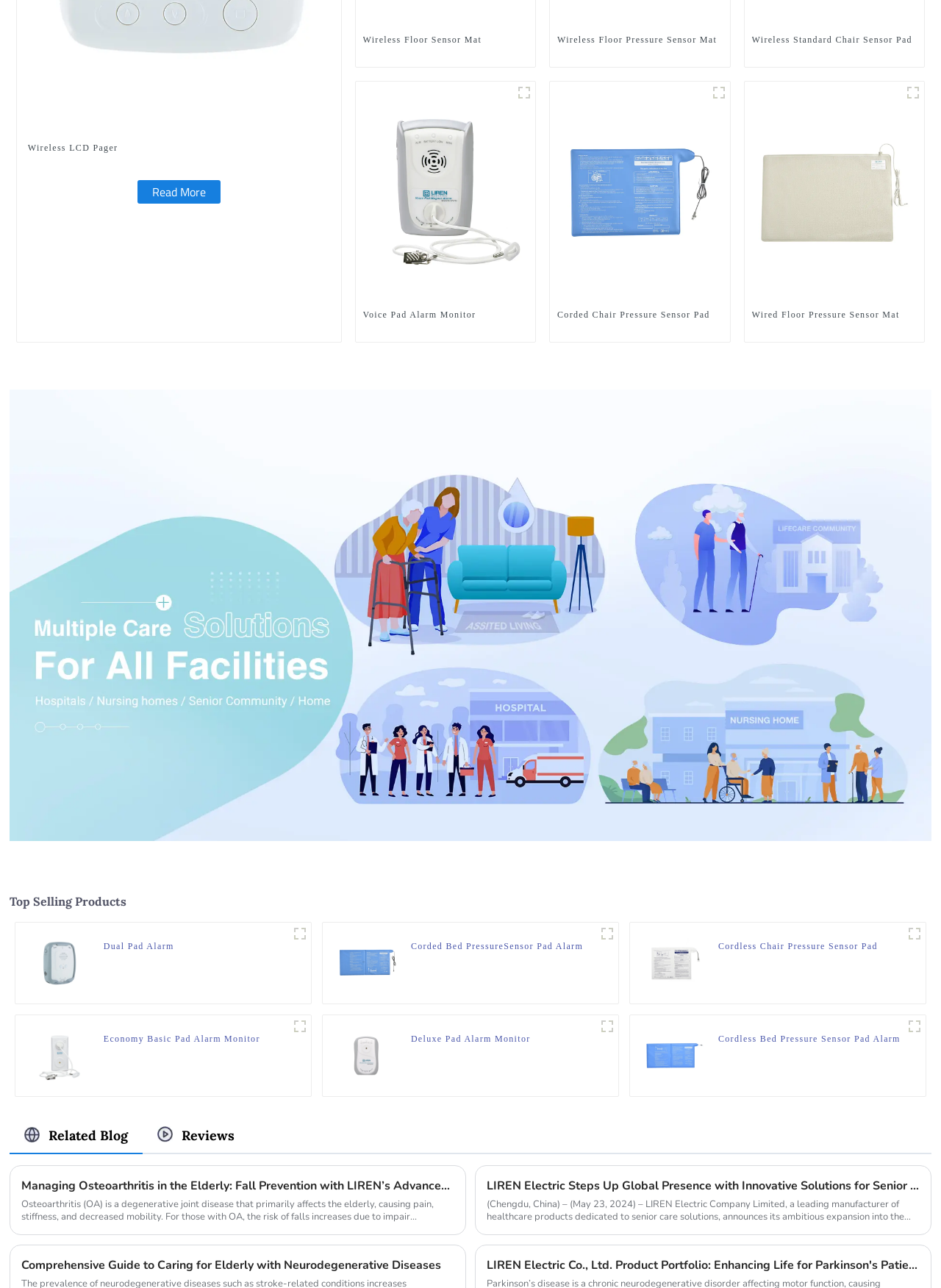Find and indicate the bounding box coordinates of the region you should select to follow the given instruction: "Check out Top Selling Products".

[0.01, 0.694, 0.99, 0.706]